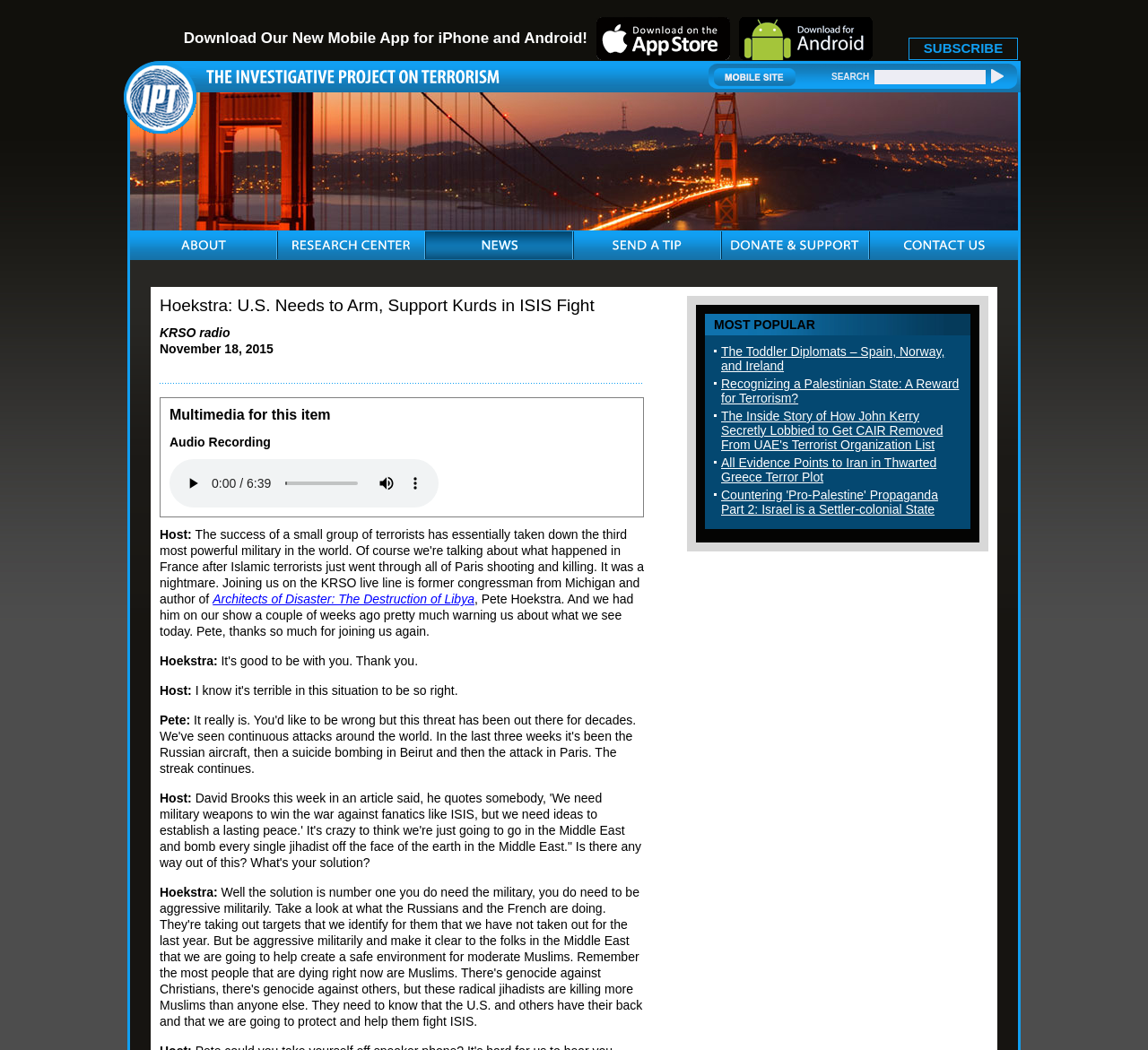Indicate the bounding box coordinates of the element that needs to be clicked to satisfy the following instruction: "Go to the Home page". The coordinates should be four float numbers between 0 and 1, i.e., [left, top, right, bottom].

None